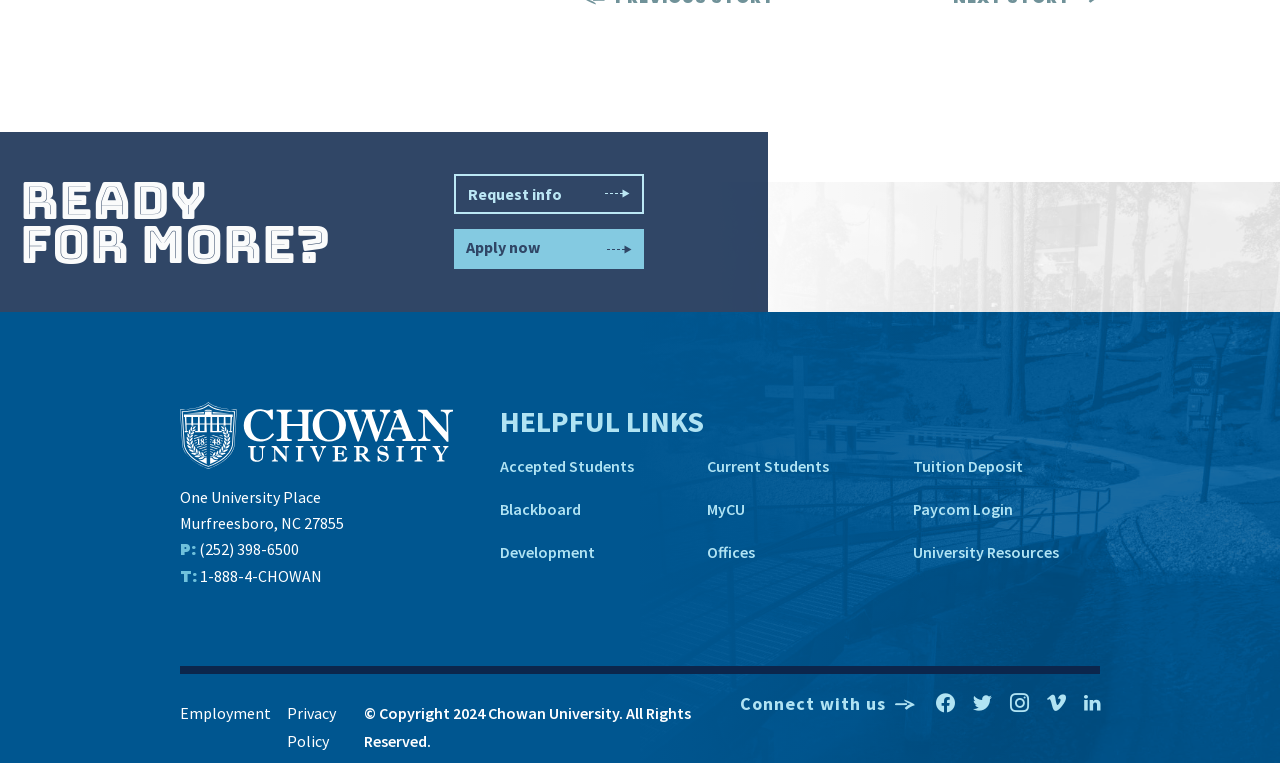What is the 'HELPFUL LINKS' section for?
Please answer the question as detailed as possible based on the image.

I inferred the purpose of the 'HELPFUL LINKS' section by its heading and the links listed underneath, which suggest that it is a collection of useful resources for students, faculty, or staff.